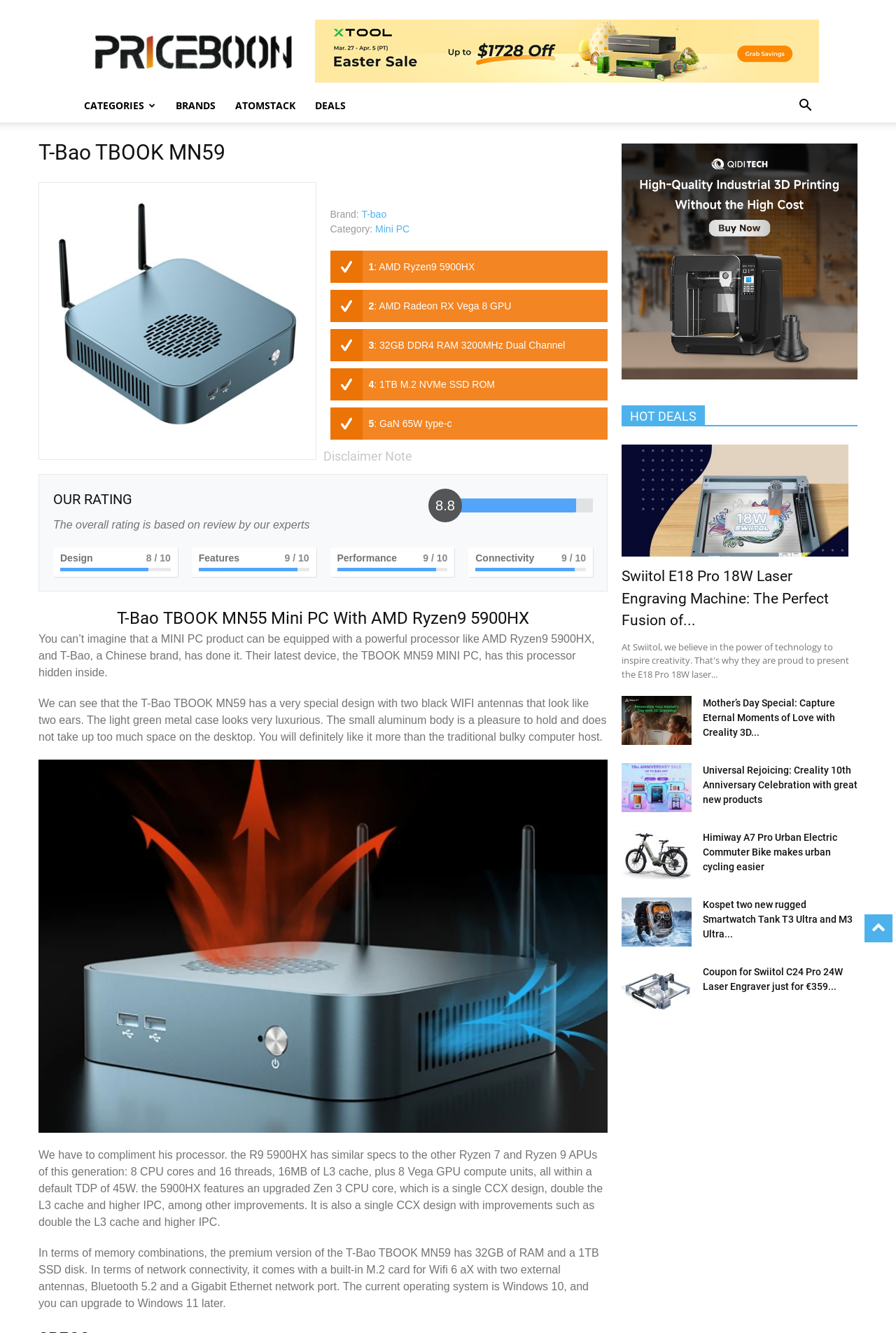Use a single word or phrase to answer this question: 
How much RAM does the premium version of the T-Bao TBOOK MN59 have?

32GB